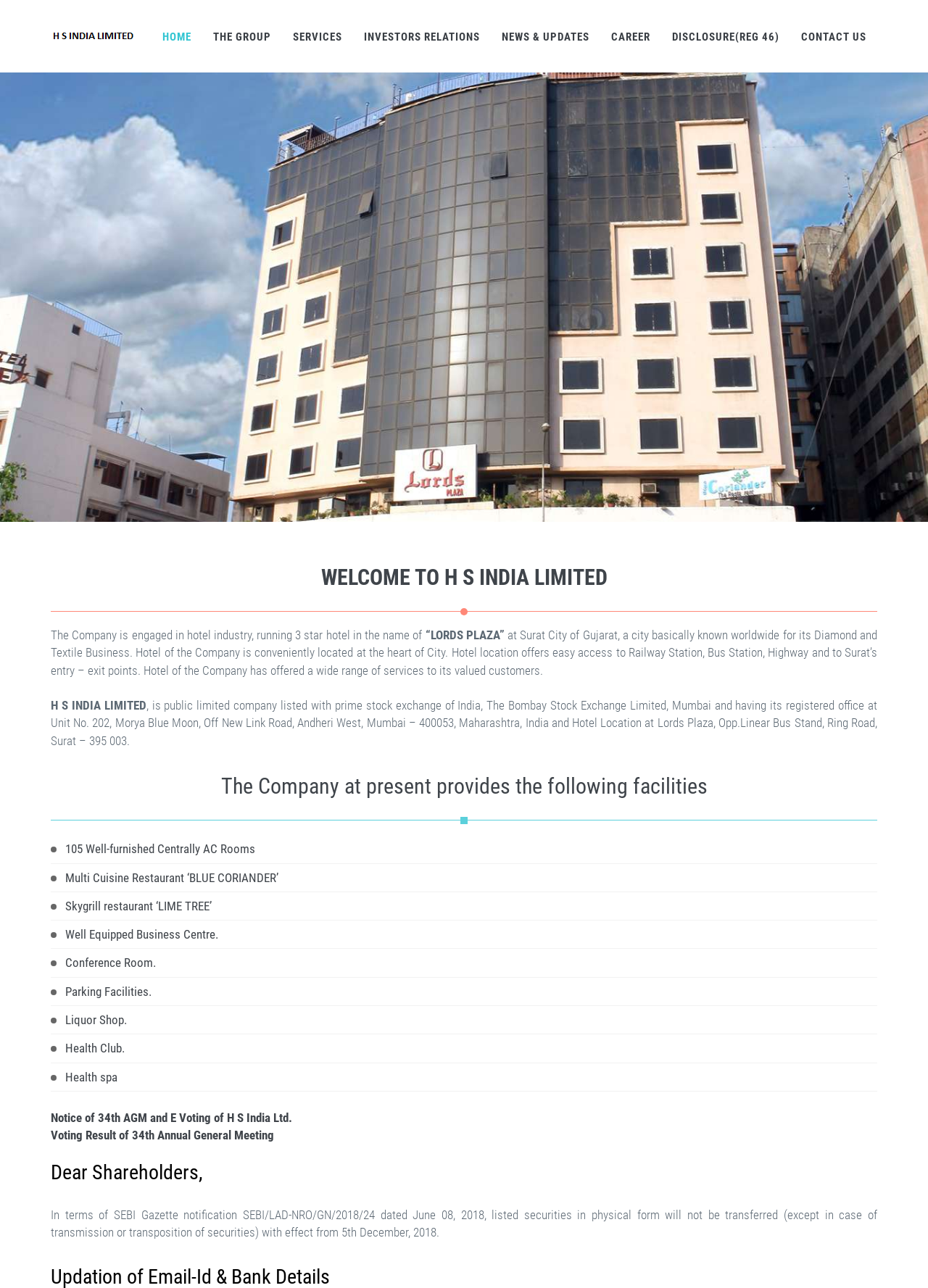Find the bounding box coordinates of the element to click in order to complete the given instruction: "Check the facilities of the hotel."

[0.07, 0.653, 0.275, 0.665]